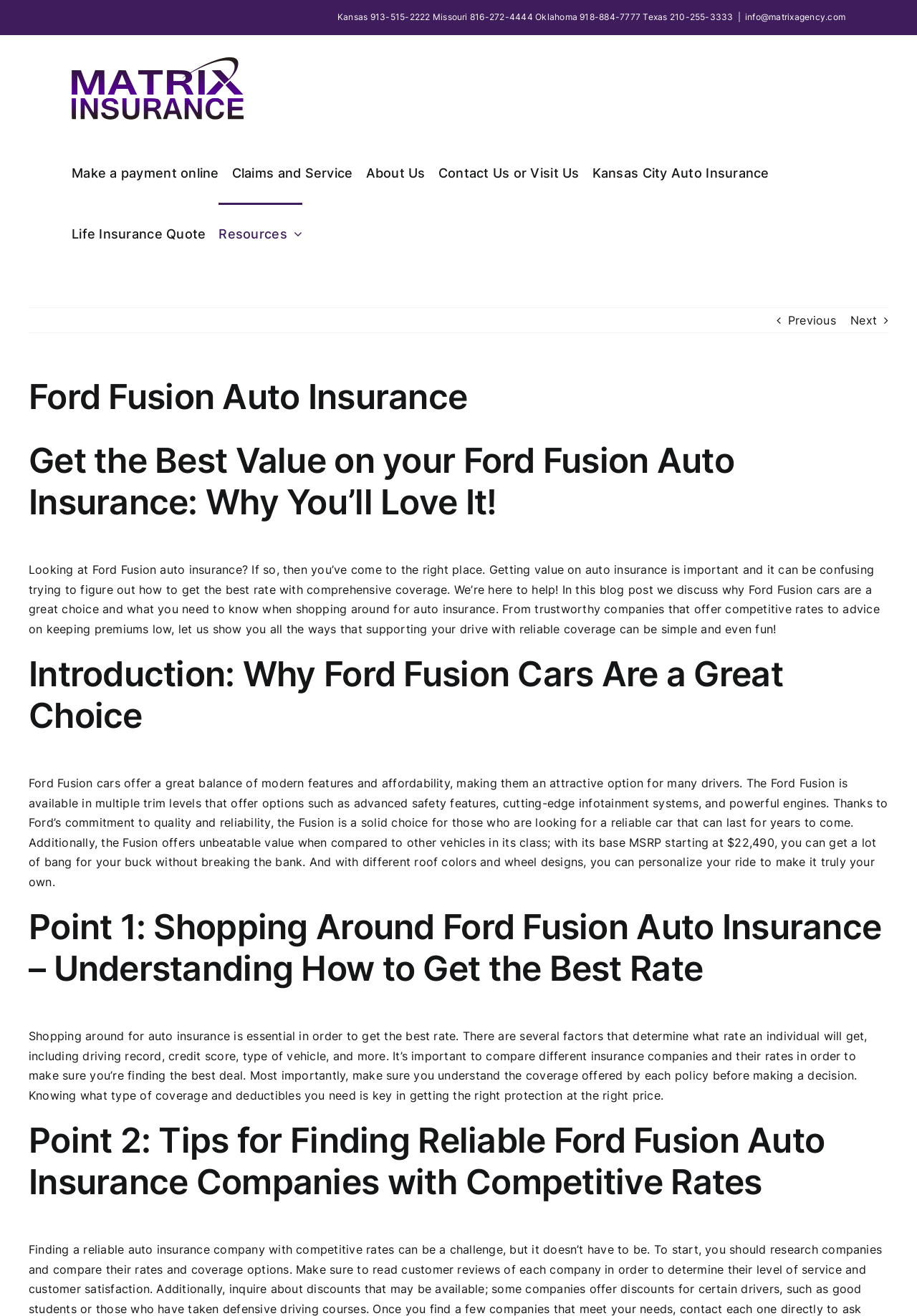Find the bounding box coordinates for the HTML element described in this sentence: "Brandon". Provide the coordinates as four float numbers between 0 and 1, in the format [left, top, right, bottom].

None